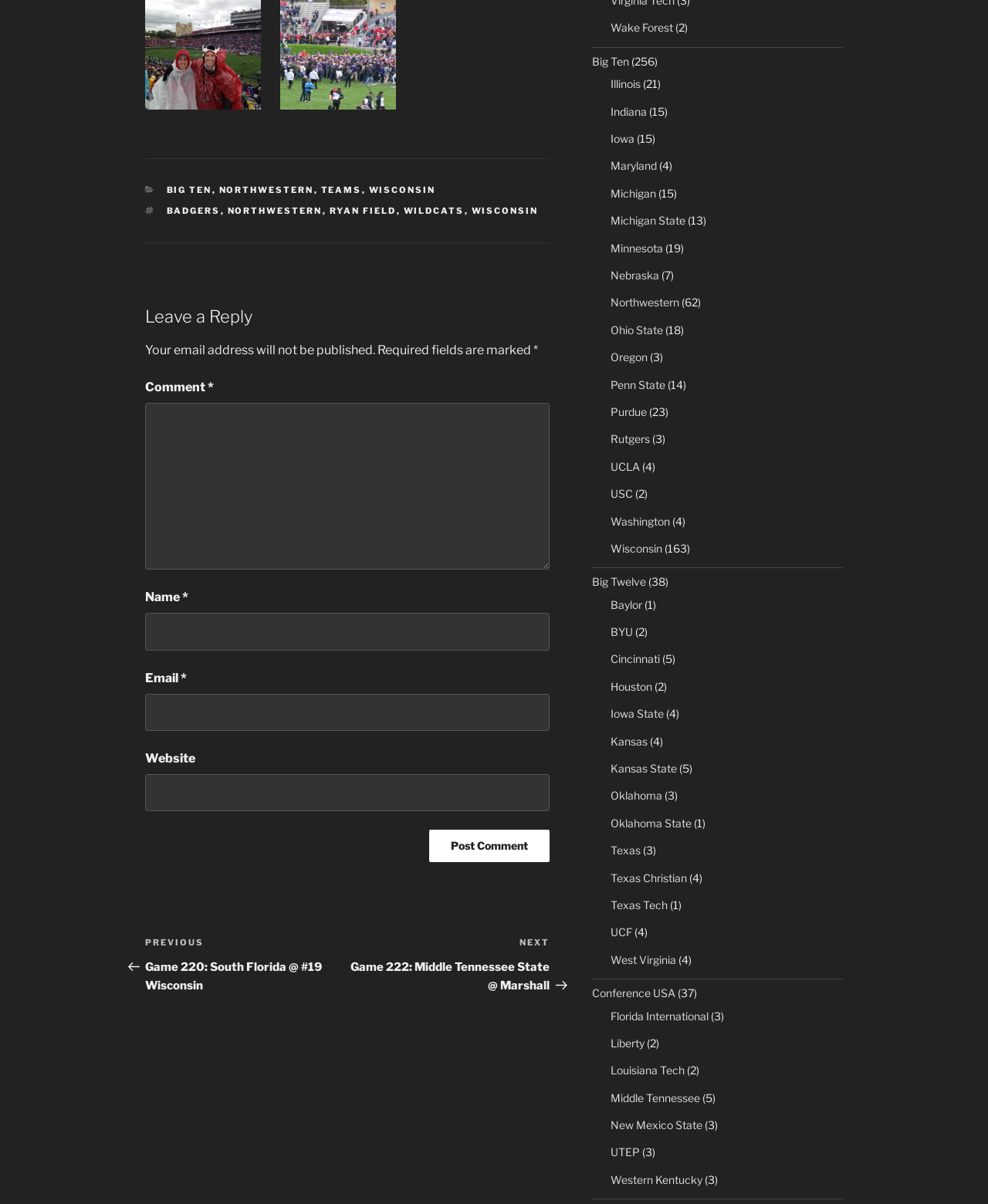Analyze the image and answer the question with as much detail as possible: 
How many links are there in the post navigation section?

The post navigation section has two links, which are 'Previous Post' and 'Next Post', as indicated by the links 'Game 220: South Florida @ #19 Wisconsin' and 'Game 222: Middle Tennessee State @ Marshall' respectively.